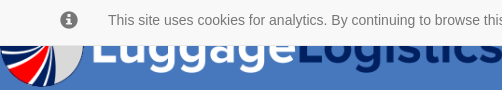What is the background color of the logo?
Please interpret the details in the image and answer the question thoroughly.

The logo of Luggage Logistics is positioned against a blue background, which aligns with the branding of the company.